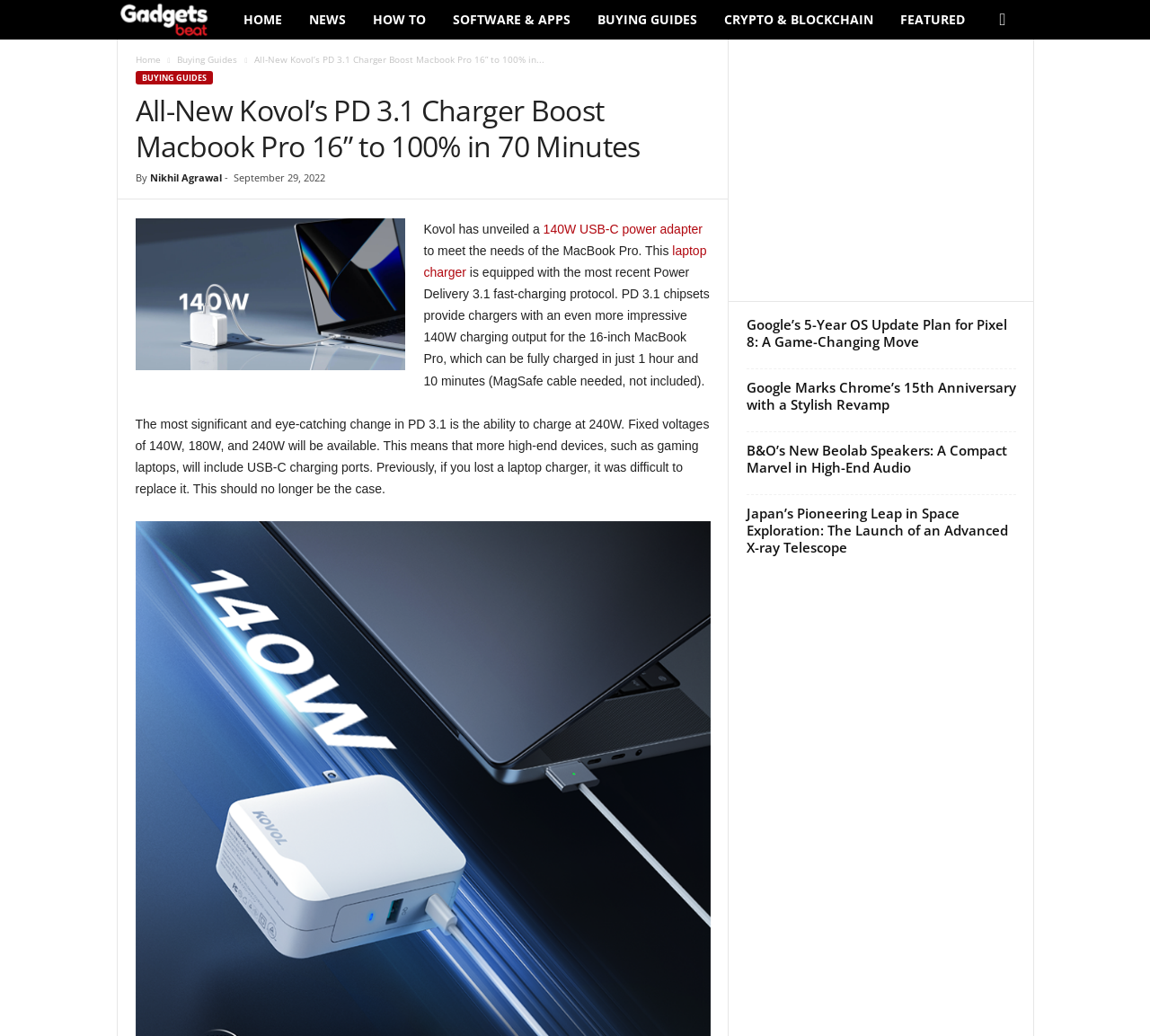Locate the bounding box coordinates of the element I should click to achieve the following instruction: "Visit the Good Authority Book website".

None